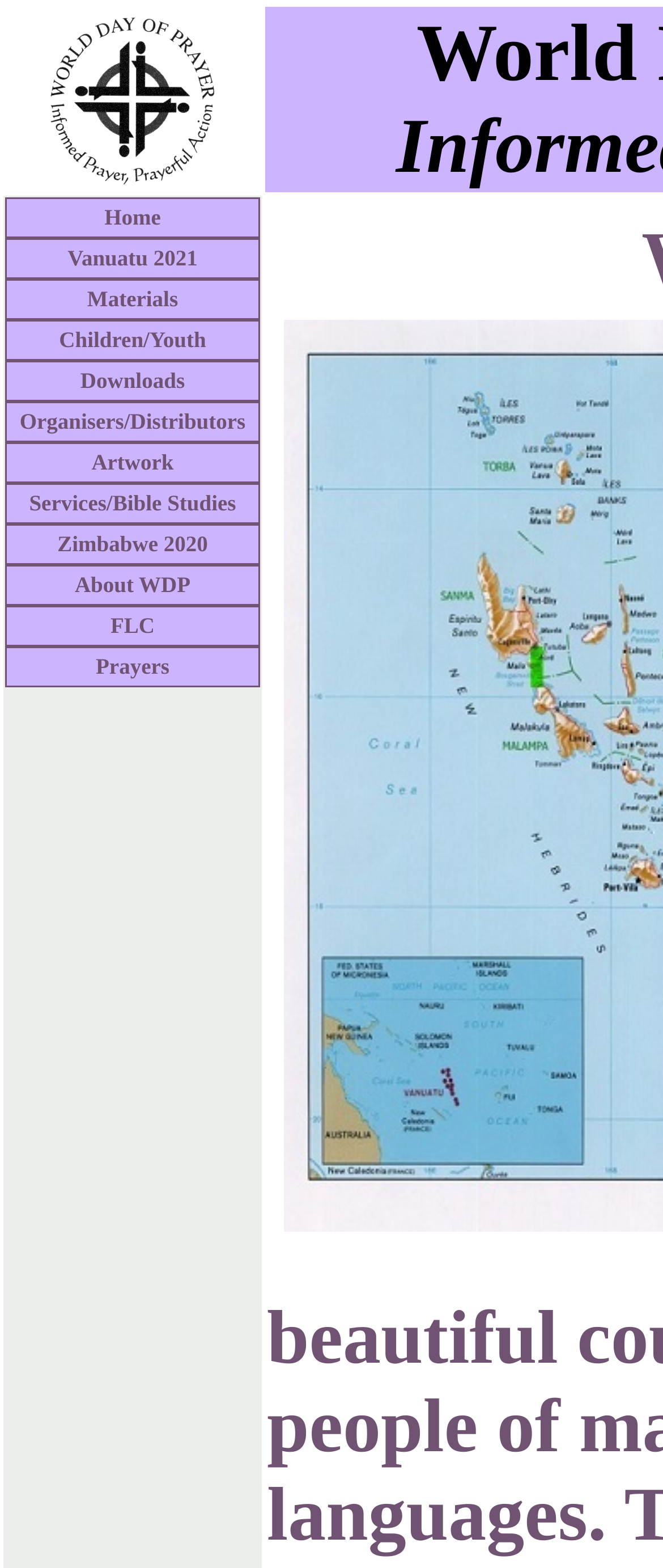Find the bounding box coordinates of the element I should click to carry out the following instruction: "click on Home".

[0.008, 0.126, 0.392, 0.152]